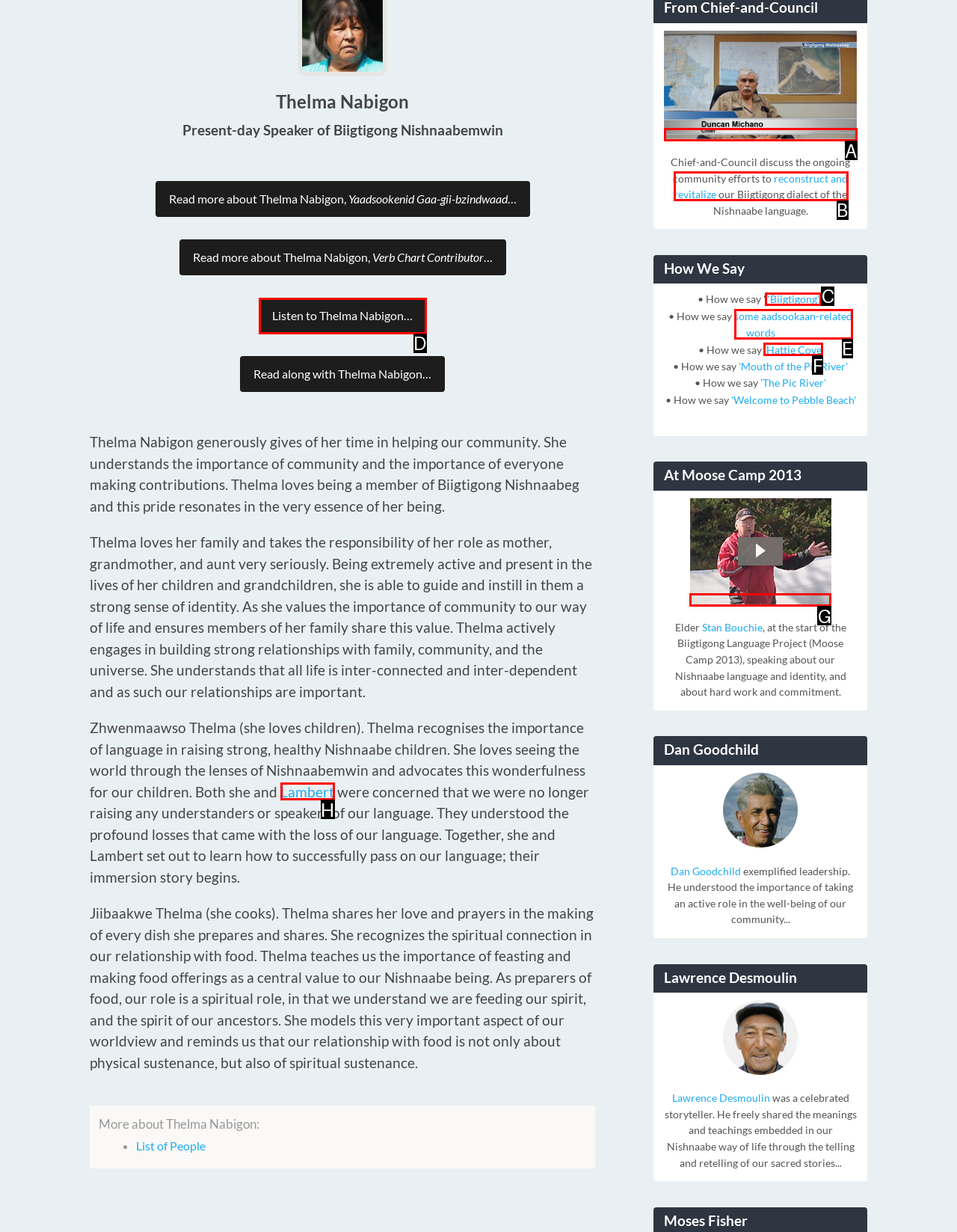Assess the description: some aadsookaan-related words and select the option that matches. Provide the letter of the chosen option directly from the given choices.

E